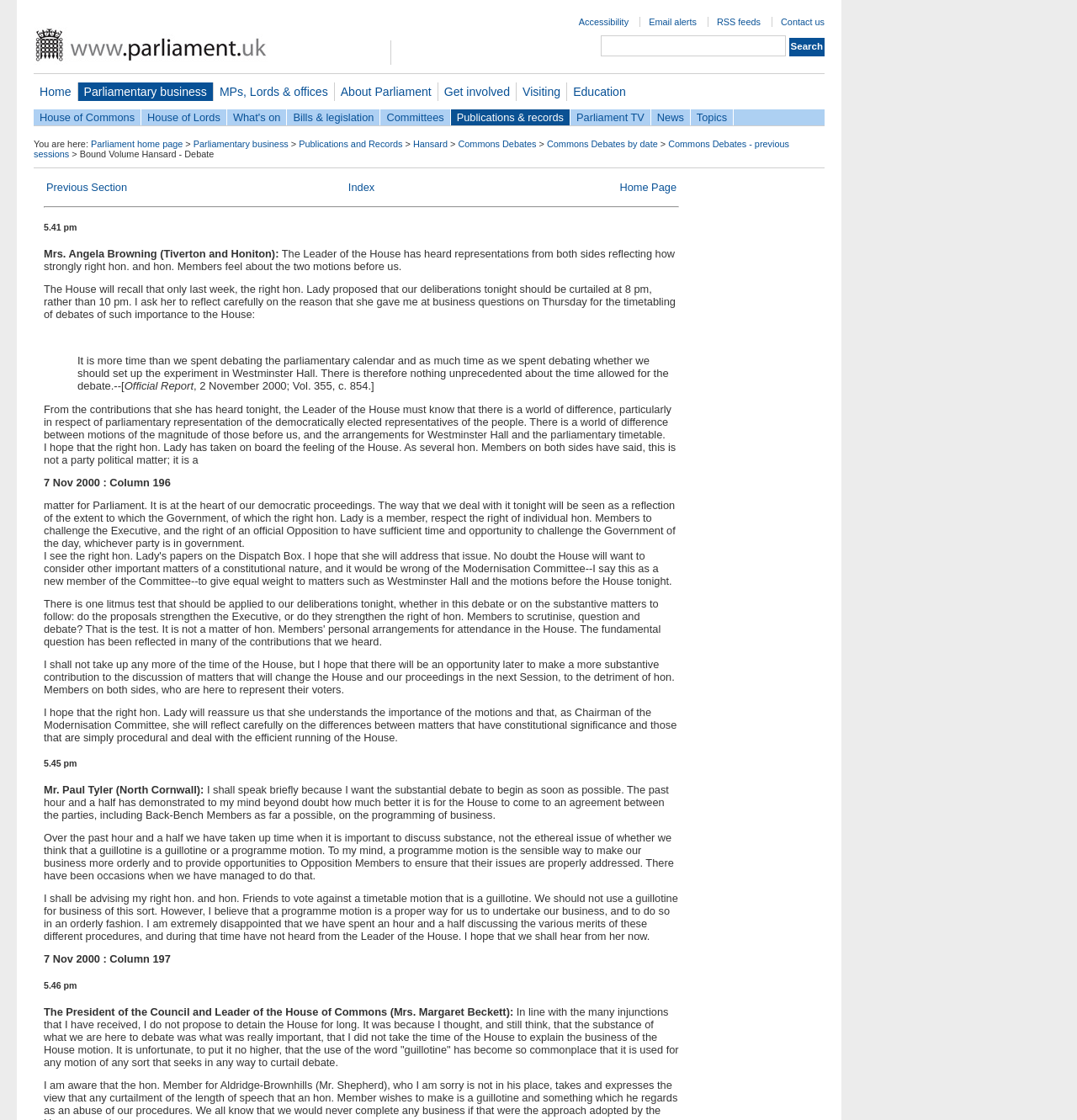Please identify the bounding box coordinates of the element's region that I should click in order to complete the following instruction: "Visit the Parliament home page". The bounding box coordinates consist of four float numbers between 0 and 1, i.e., [left, top, right, bottom].

[0.084, 0.124, 0.17, 0.133]